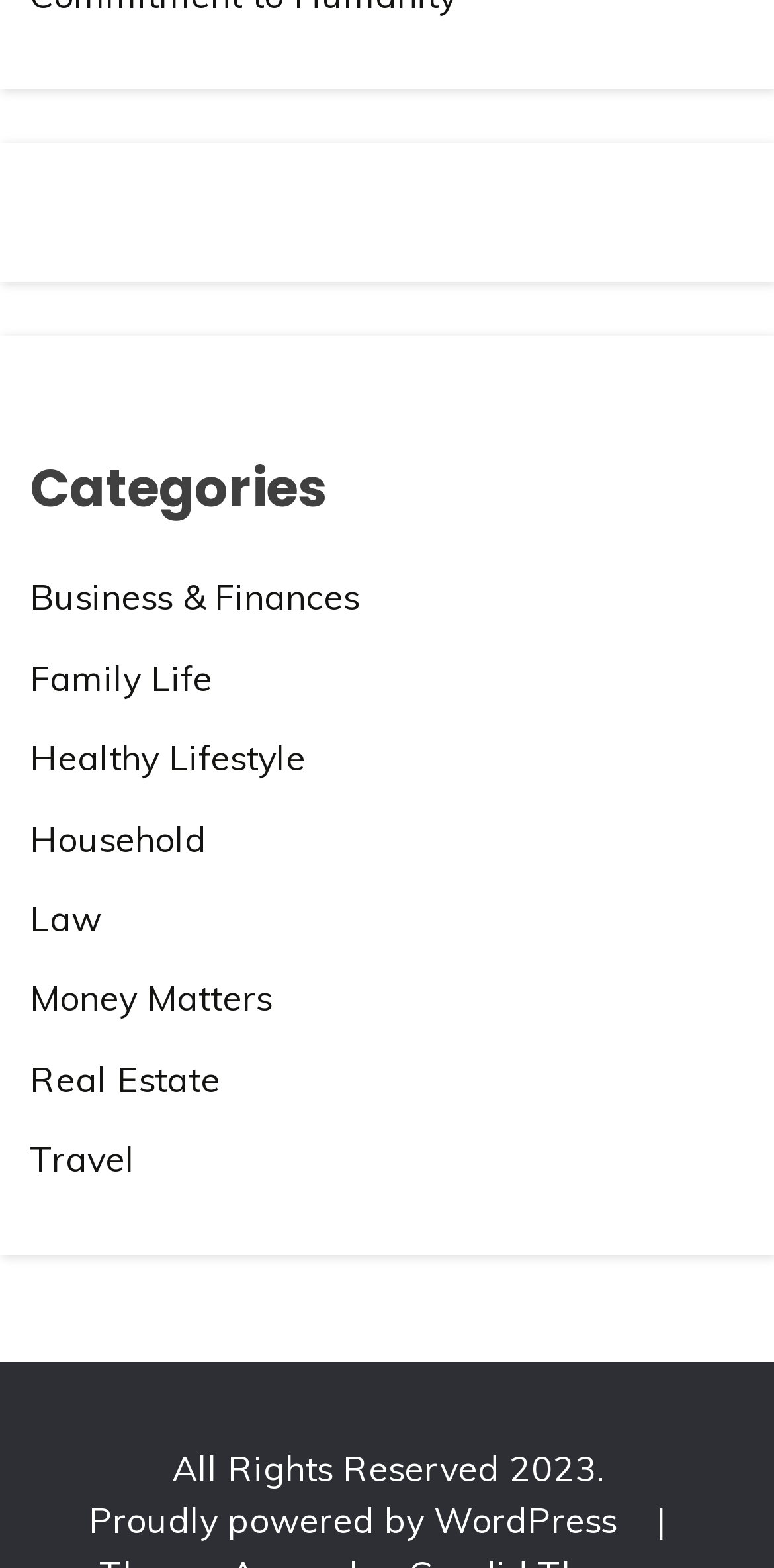Locate the bounding box coordinates of the region to be clicked to comply with the following instruction: "Go to Travel". The coordinates must be four float numbers between 0 and 1, in the form [left, top, right, bottom].

[0.038, 0.725, 0.174, 0.753]